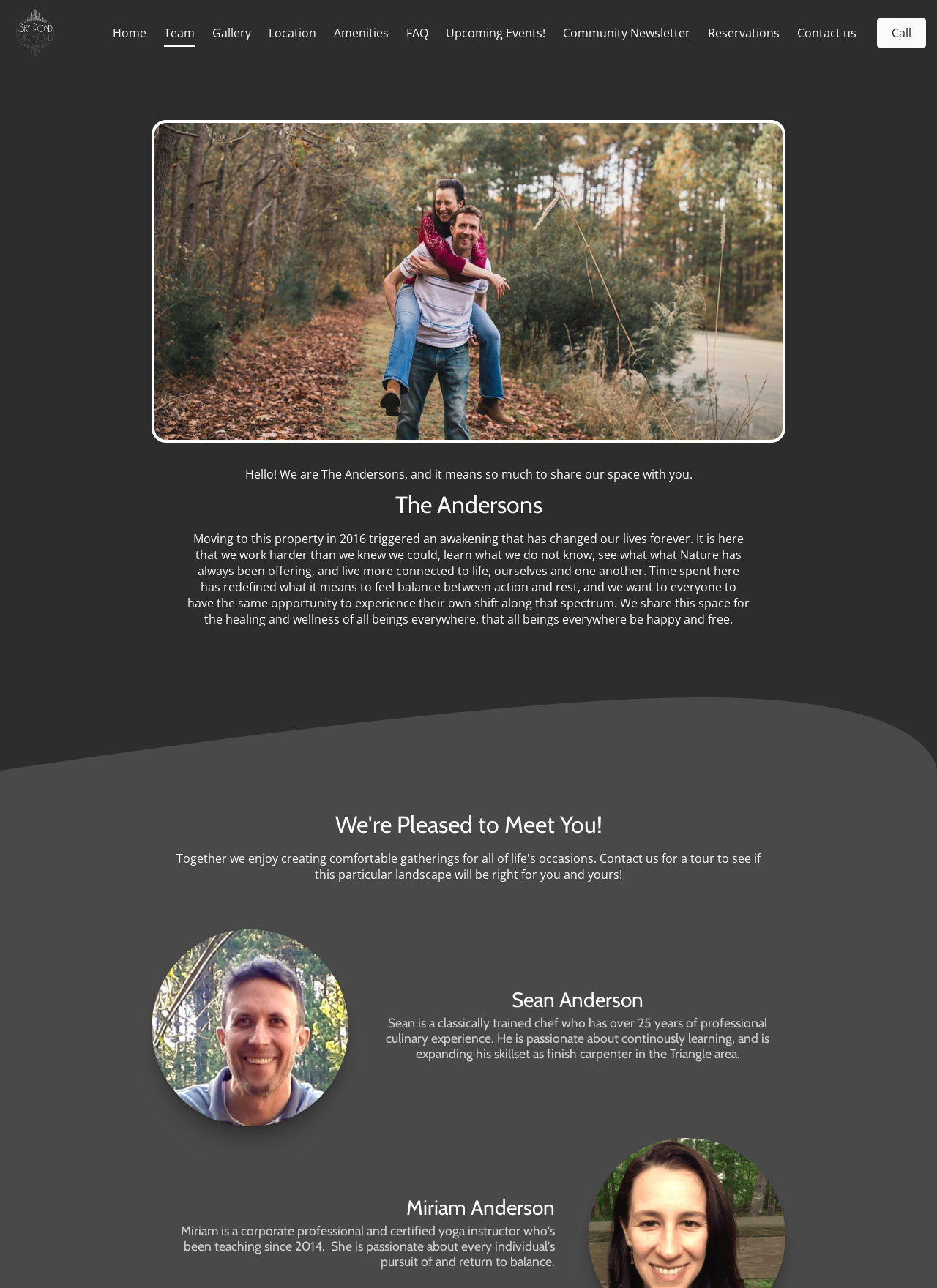Refer to the image and provide an in-depth answer to the question:
What is the name of the couple?

By reading the paragraph 'Hello! We are The Andersons, and it means so much to share our space with you.', I can infer that the couple's name is The Andersons.